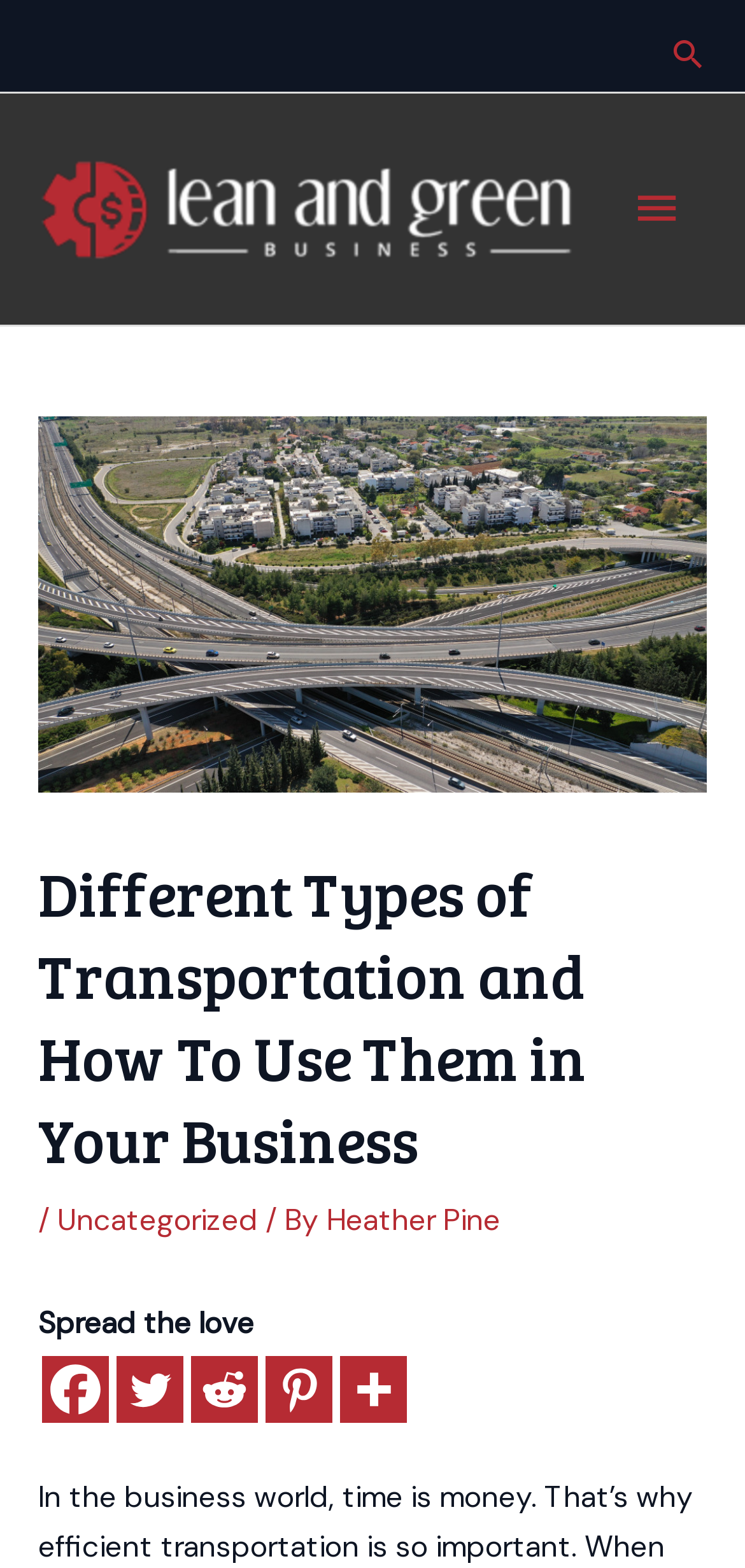Show the bounding box coordinates for the HTML element as described: "Uncategorized".

[0.077, 0.766, 0.346, 0.79]